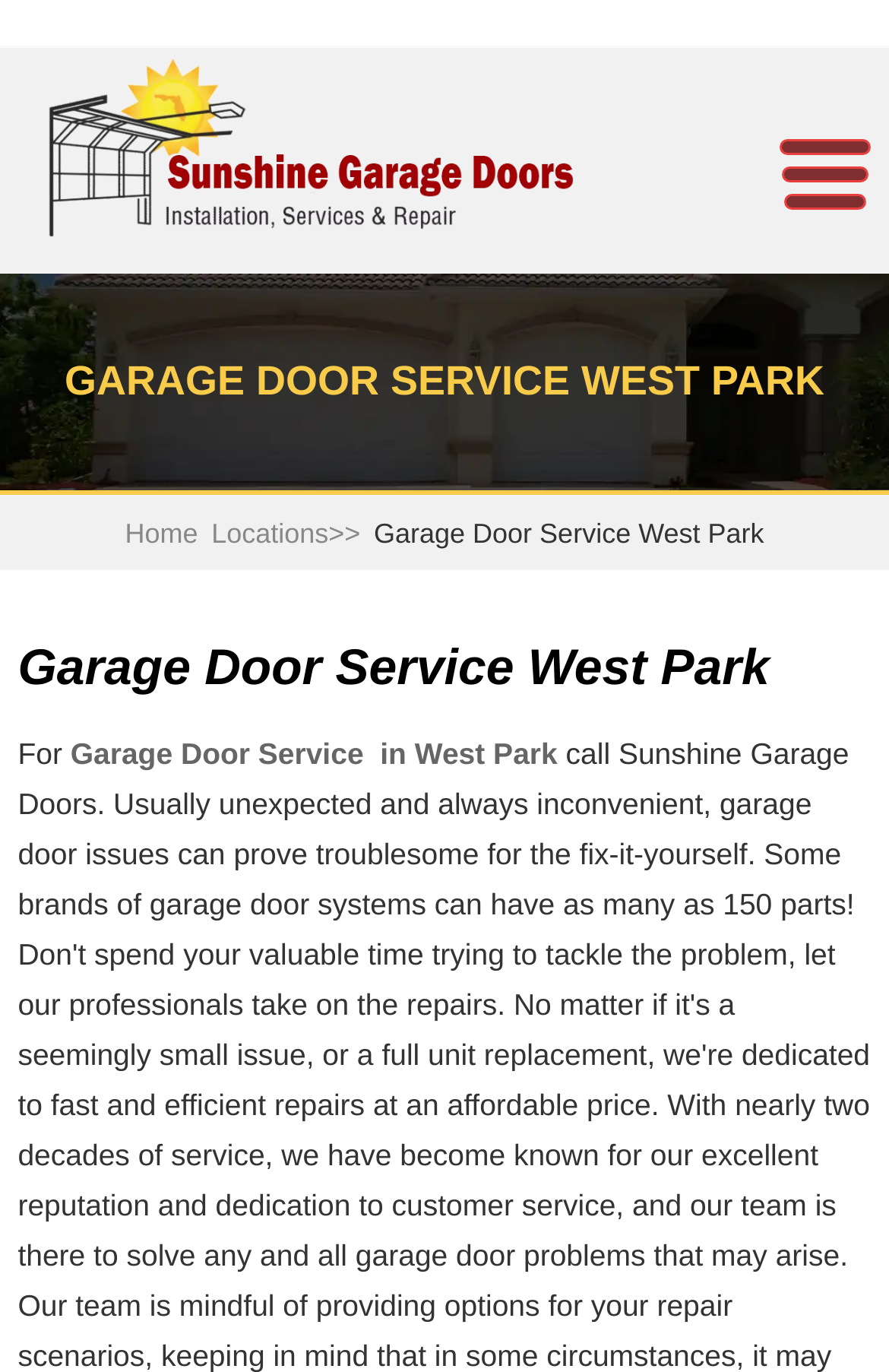Locate and generate the text content of the webpage's heading.

Garage Door Service West Park